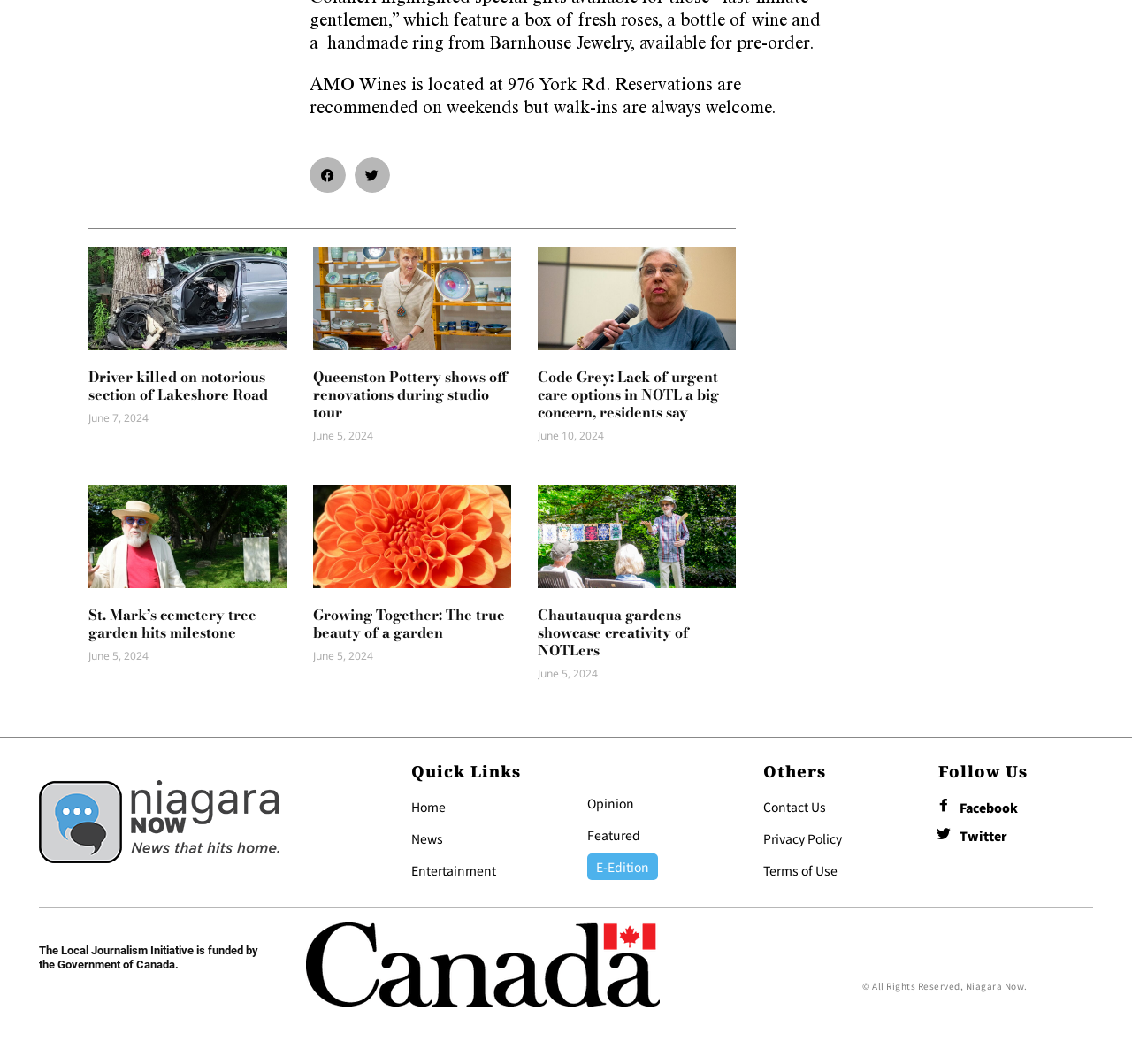What is the name of the wine store?
Provide a one-word or short-phrase answer based on the image.

AMO Wines